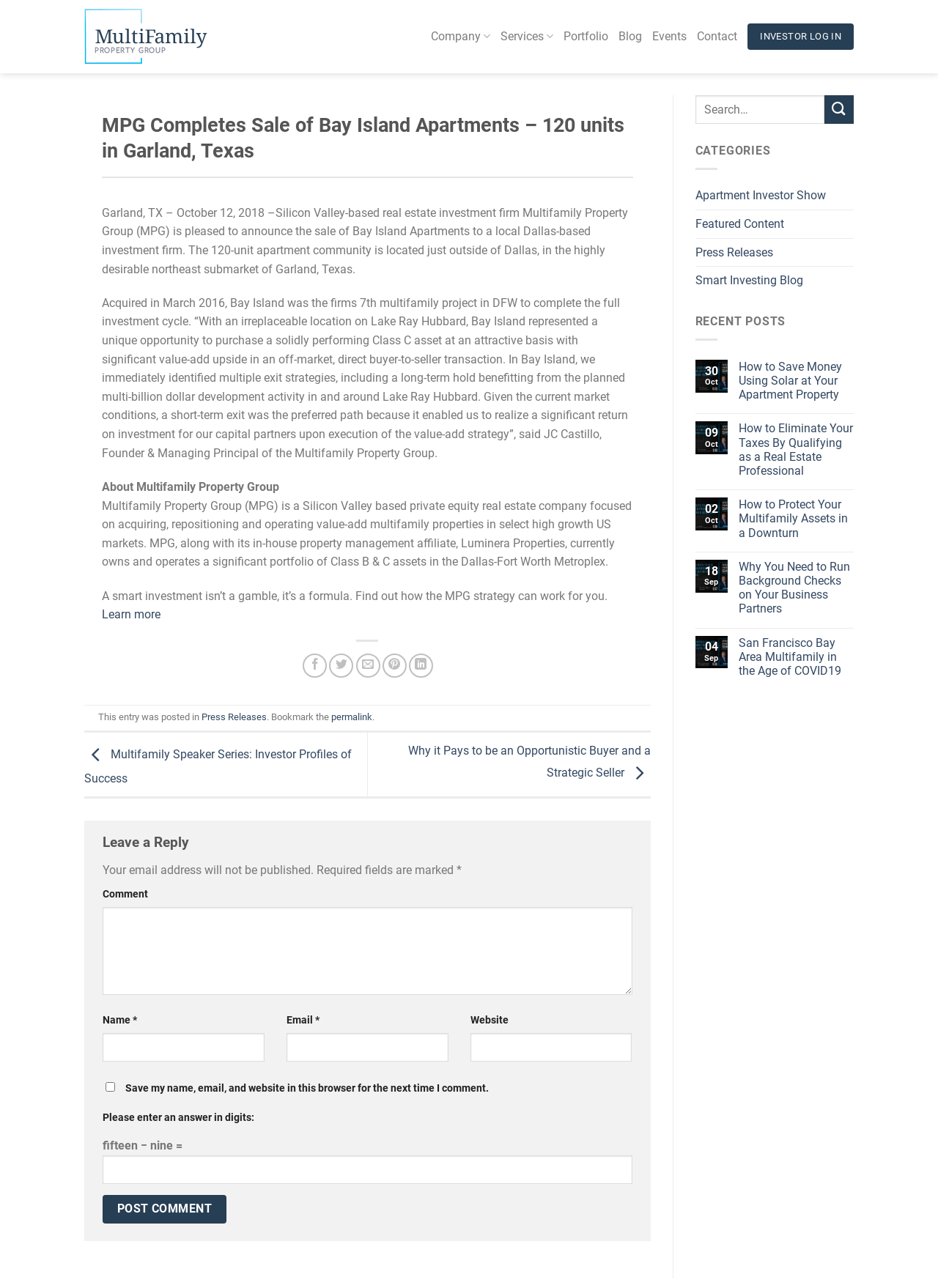Give a one-word or short phrase answer to the question: 
How many units are in the Bay Island Apartments?

120 units